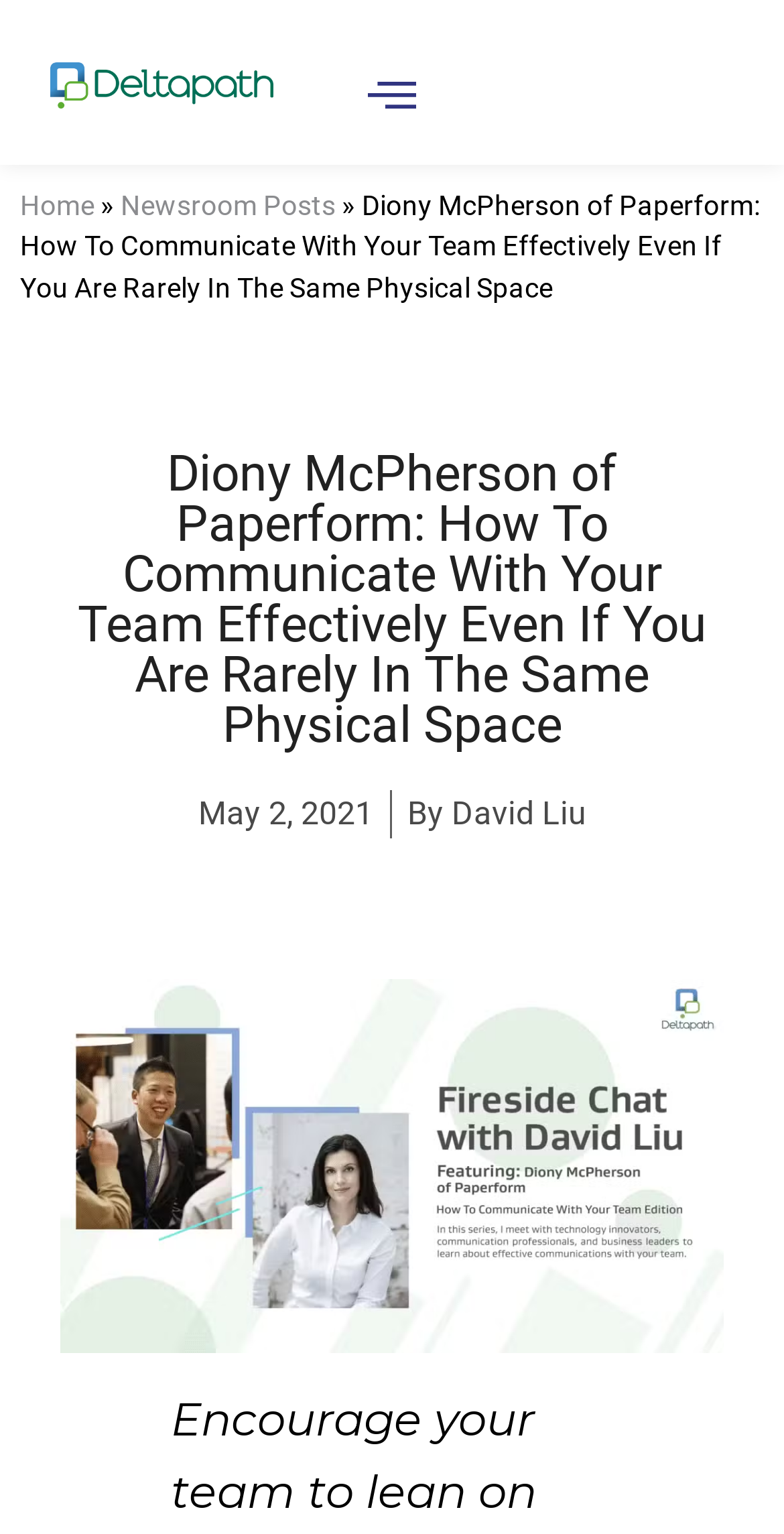Identify and generate the primary title of the webpage.

Diony McPherson of Paperform: How To Communicate With Your Team Effectively Even If You Are Rarely In The Same Physical Space